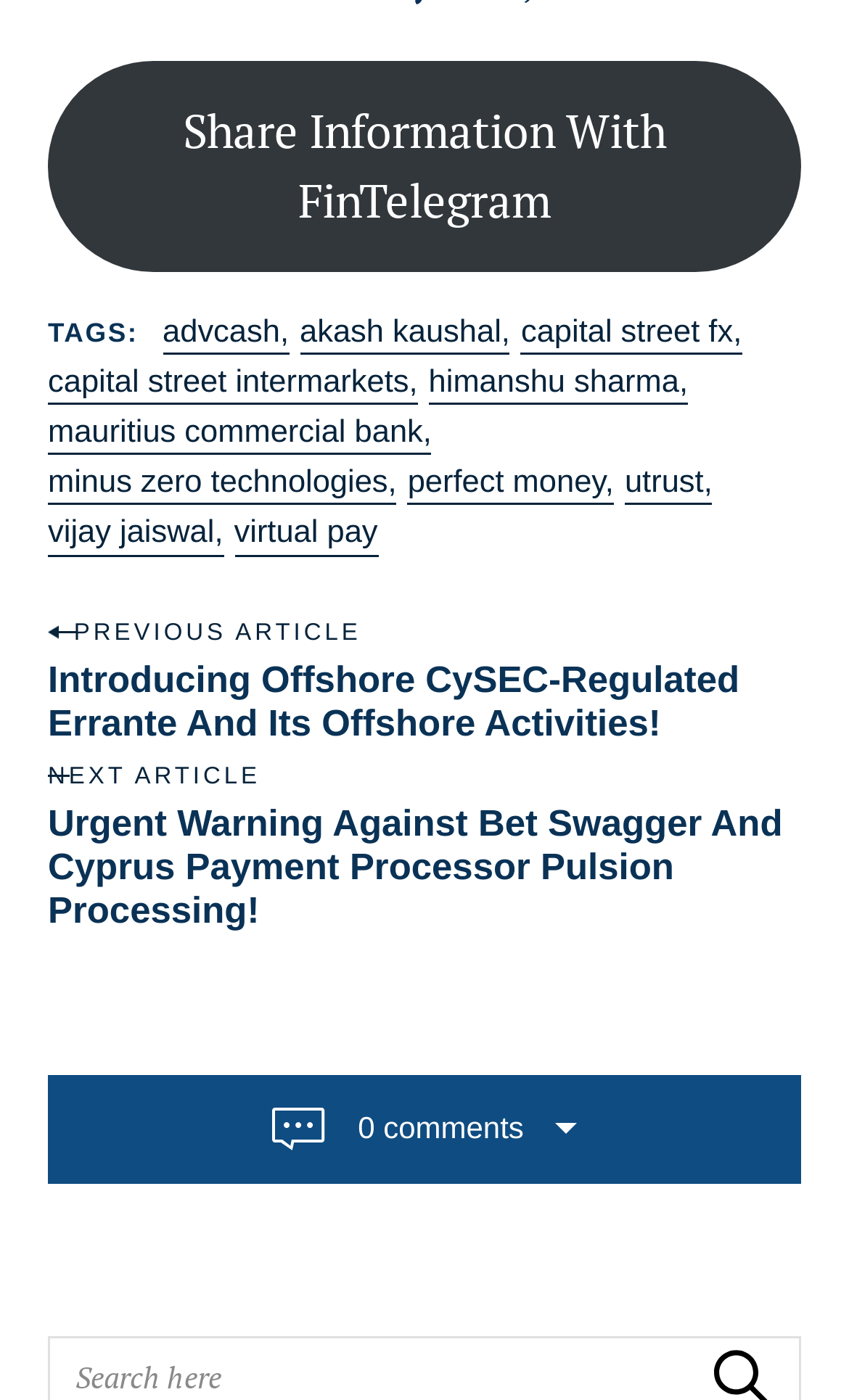Given the element description "Perfect Money", identify the bounding box of the corresponding UI element.

[0.48, 0.333, 0.723, 0.361]